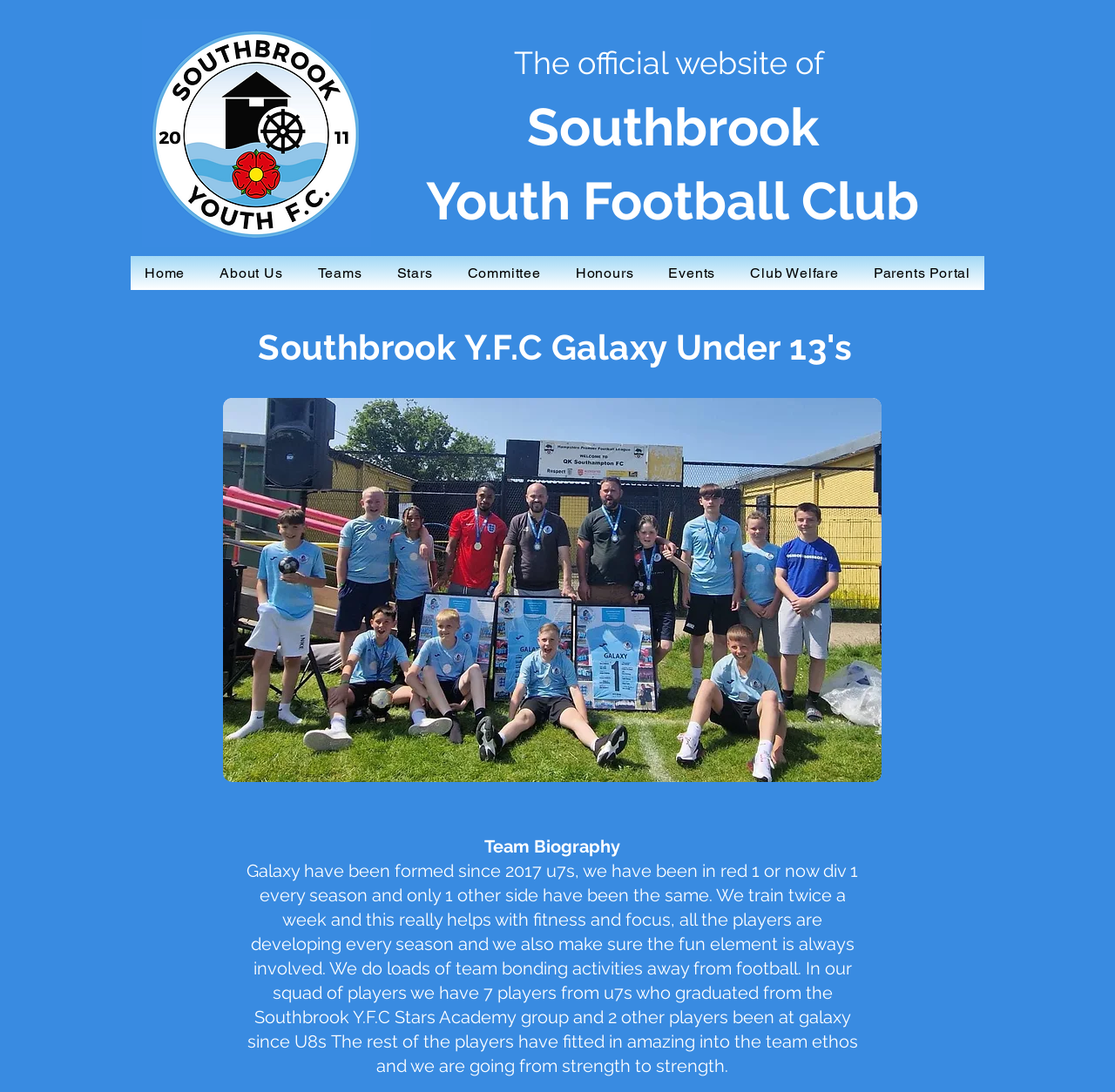Determine the bounding box coordinates of the area to click in order to meet this instruction: "Open search".

None